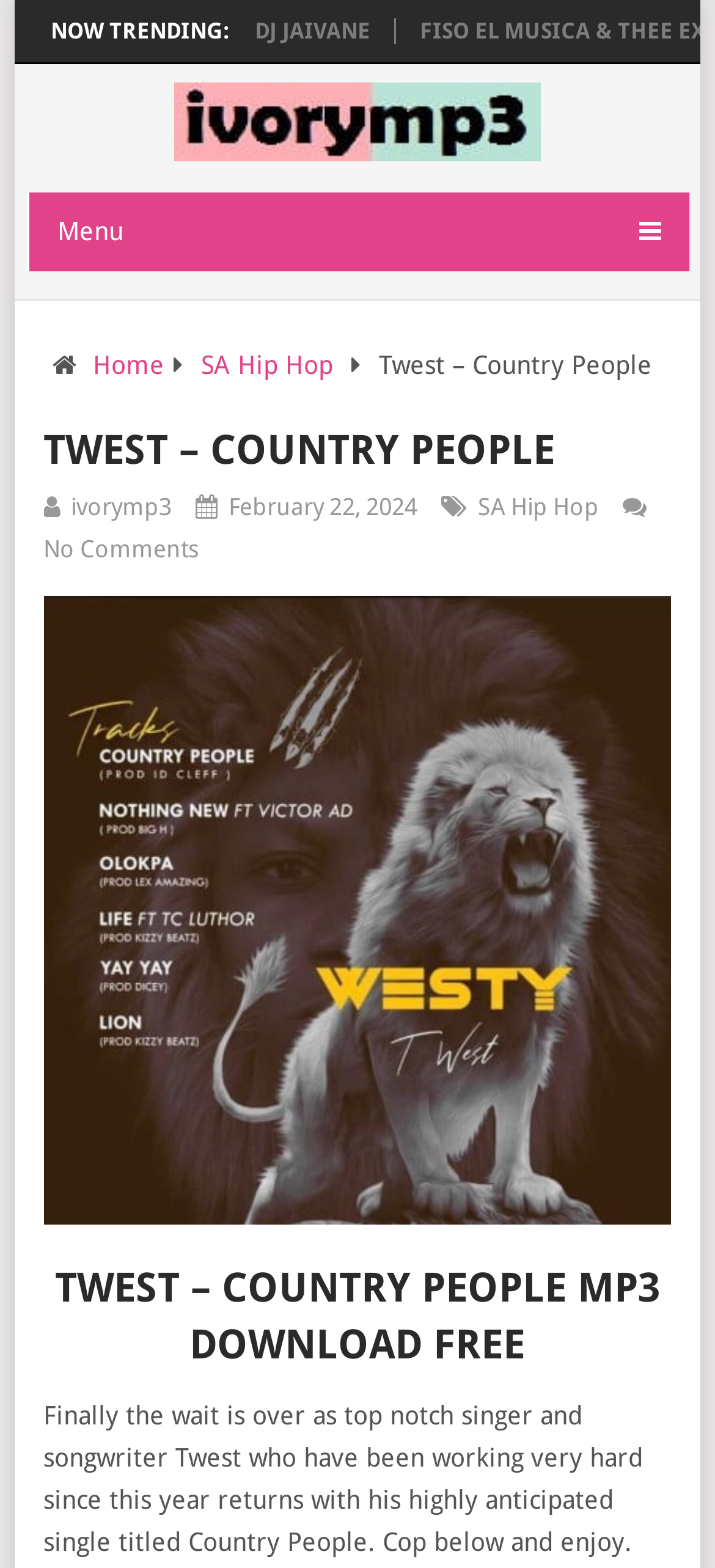Refer to the image and offer a detailed explanation in response to the question: When was the song released?

The release date of the song can be found in the static text 'February 22, 2024' which is located below the heading 'TWEST – COUNTRY PEOPLE'.